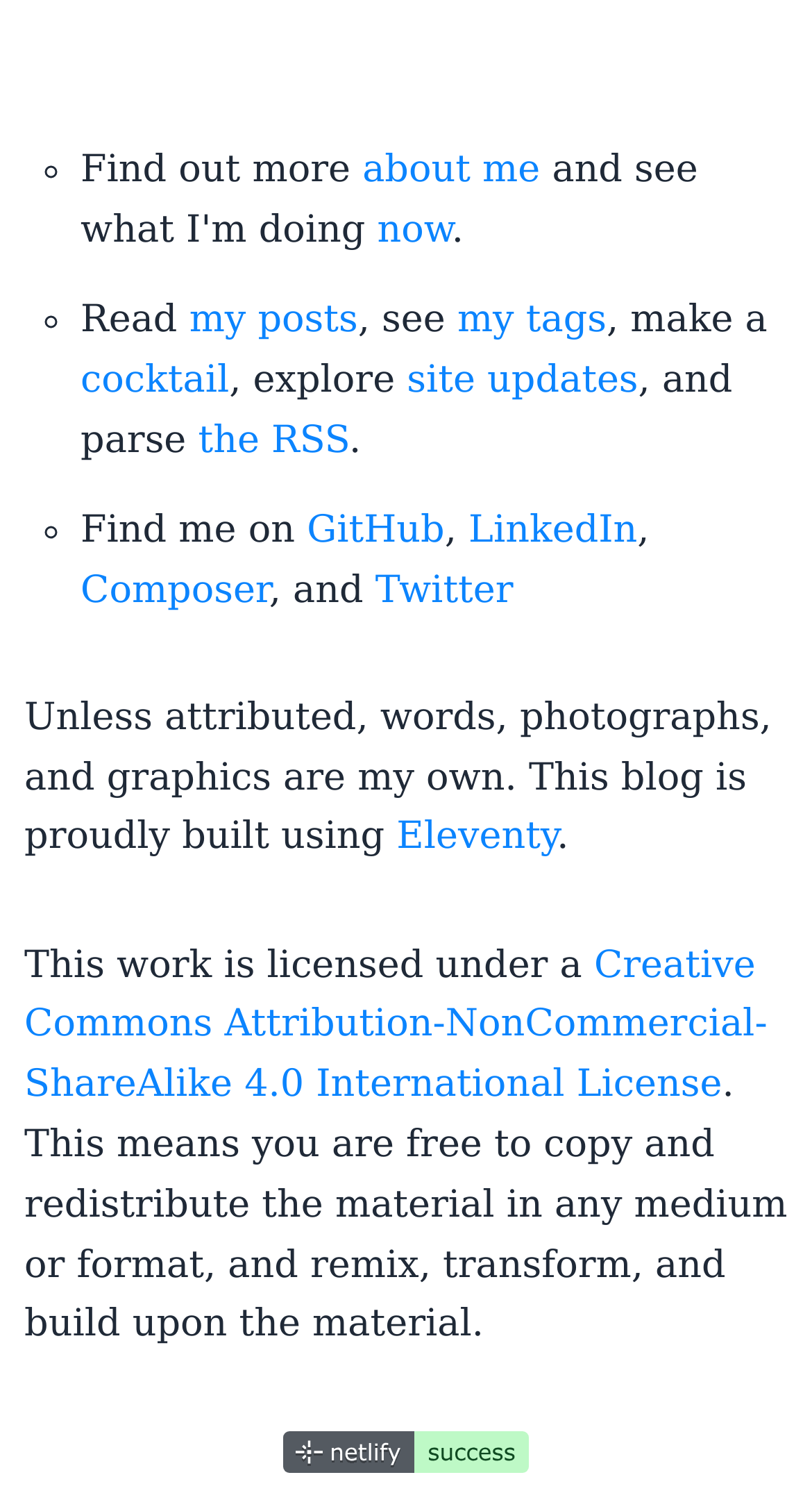What is the name of the blog building tool?
Answer with a single word or phrase by referring to the visual content.

Eleventy